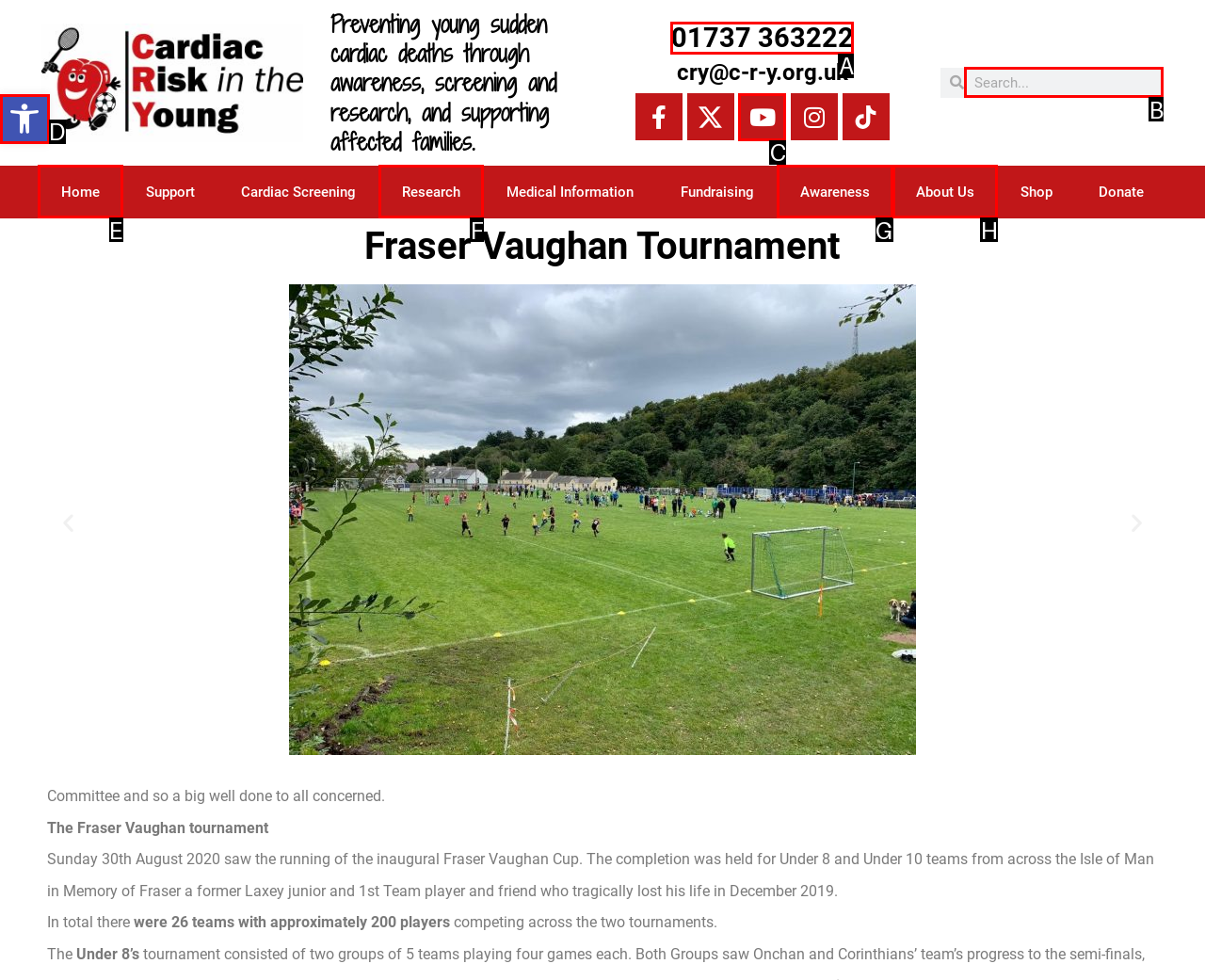Choose the letter of the UI element that aligns with the following description: 01737 363222
State your answer as the letter from the listed options.

A